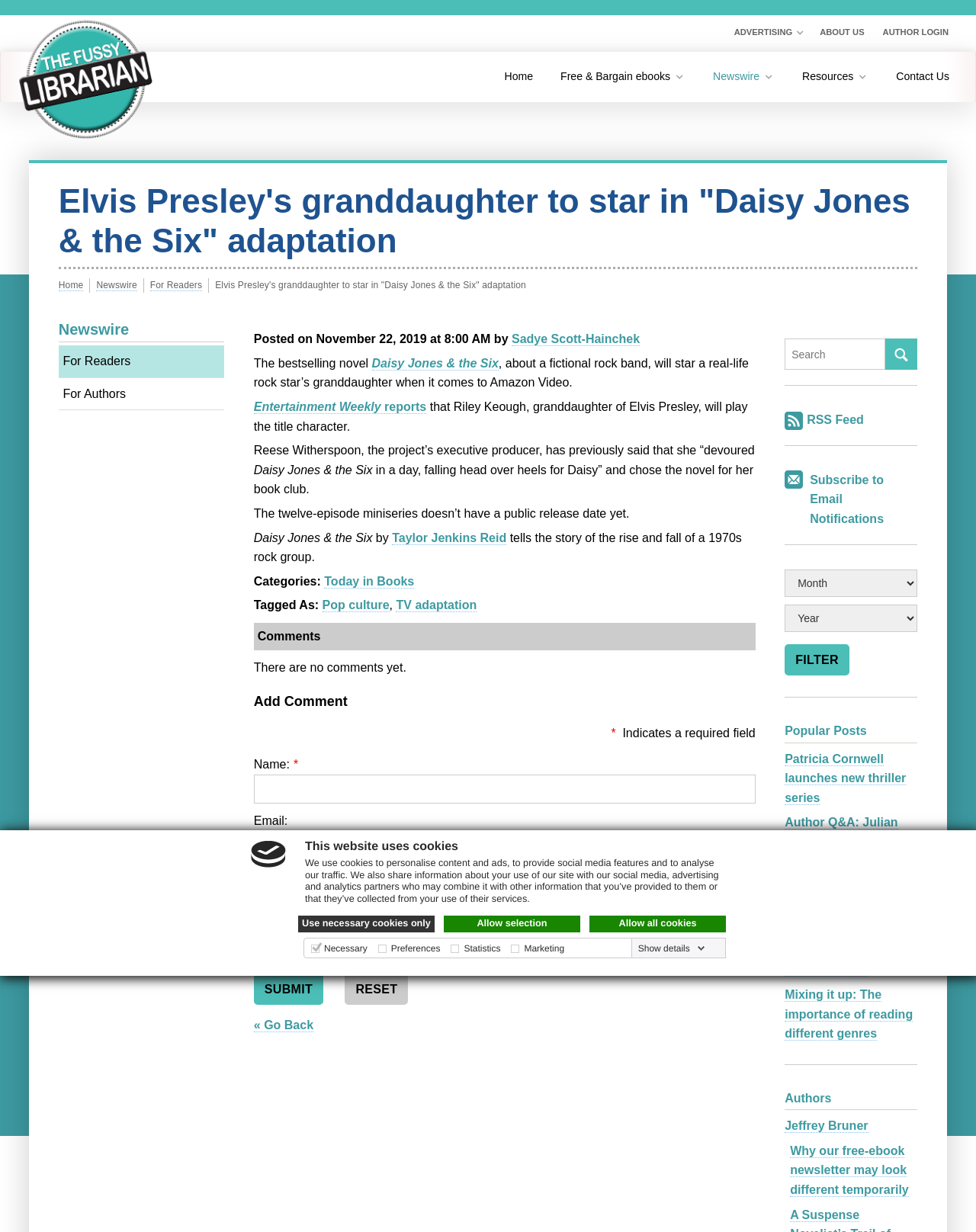How many episodes will the TV miniseries have?
Look at the image and respond with a one-word or short phrase answer.

Twelve